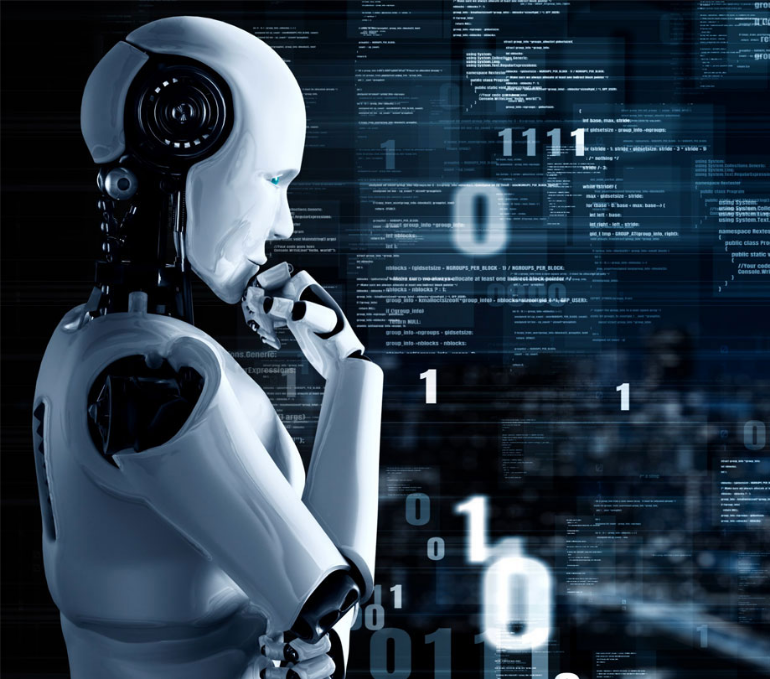Offer a detailed explanation of the image's components.

The image showcases a futuristic humanoid robot deep in thought, representing the intersection of artificial intelligence and programming. The robot’s sleek, metallic design contrasts against a backdrop filled with flowing binary code and programming syntax, symbolizing the complexity and sophistication of modern technology. This visual aligns with themes explored in the article "Compile CUDA Quantum with Qristal from Quantum Brilliance," highlighting advancements in quantum computing and software development. The juxtaposition of the contemplative robot with the digital code emphasizes the ongoing relationship between human-like reasoning and computational power in today’s tech landscape.